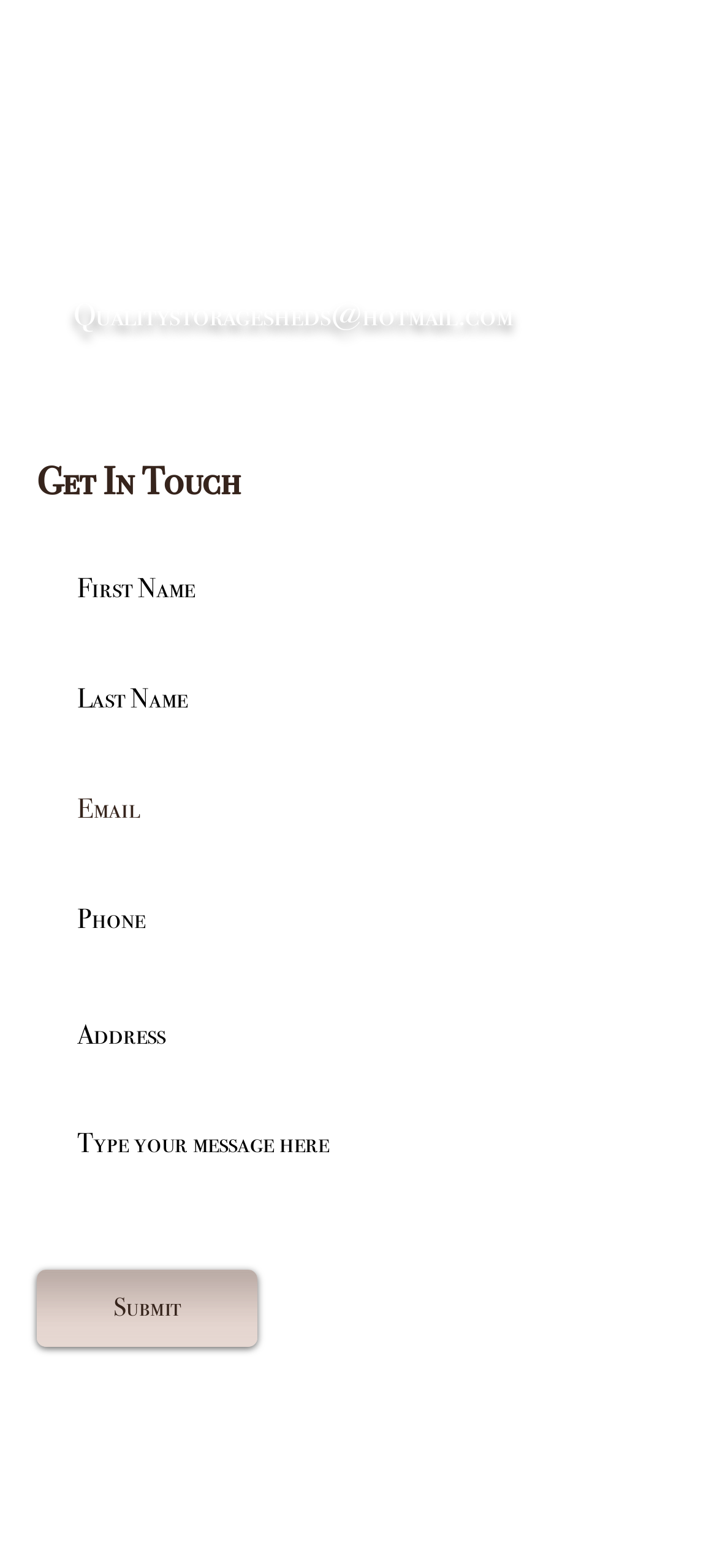Extract the bounding box coordinates of the UI element described: "aria-label="Address" name="address" placeholder="Address"". Provide the coordinates in the format [left, top, right, bottom] with values ranging from 0 to 1.

[0.051, 0.628, 0.769, 0.692]